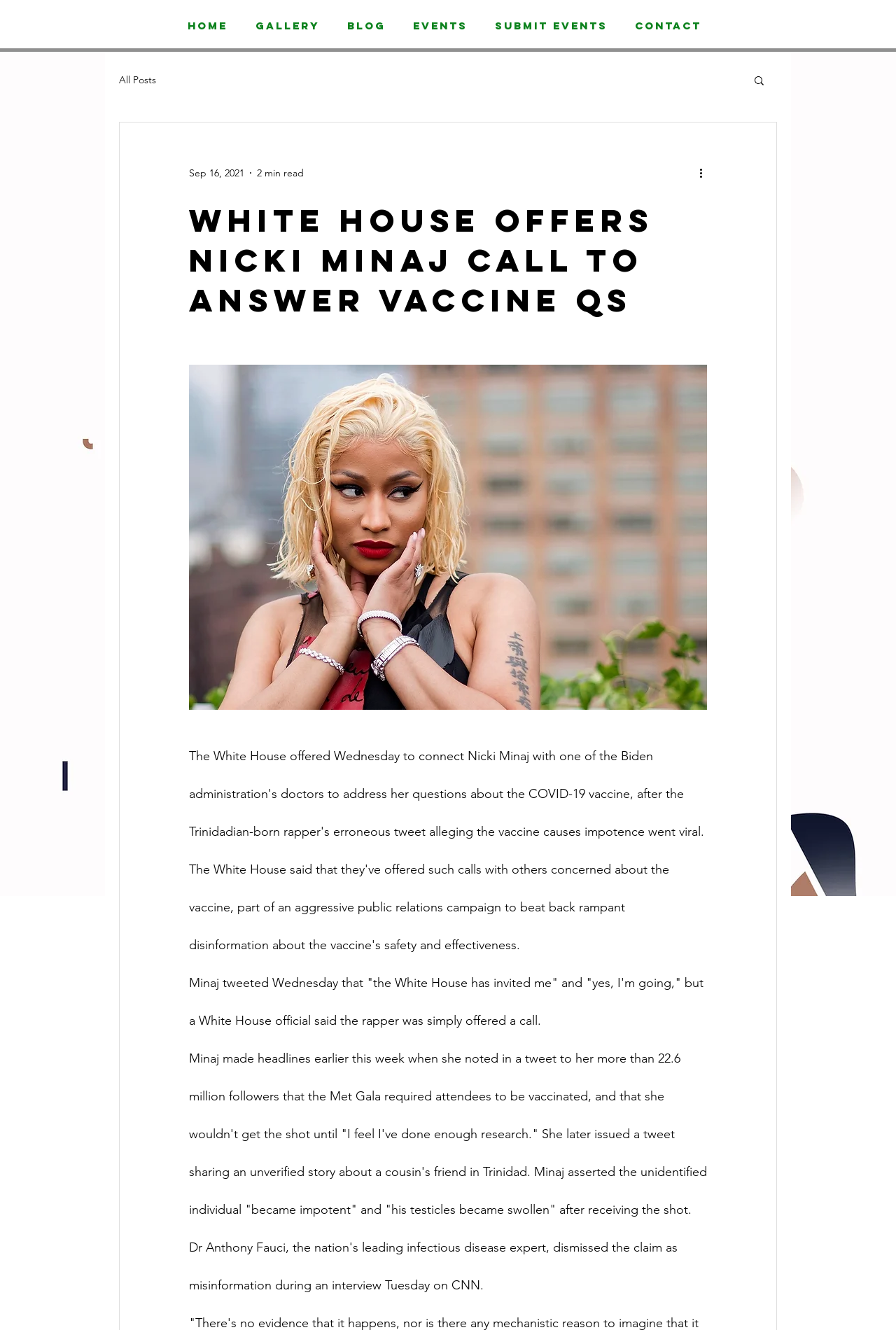Generate a comprehensive description of the webpage content.

The webpage appears to be a news article about the White House offering to connect Nicki Minaj with a doctor to address her questions about the COVID-19 vaccine. 

At the top of the page, there is a navigation menu with links to 'HOME', 'GALLERY', 'BLOG', 'EVENTS', 'SUBMIT EVENTS', and 'CONTACT'. Below this menu, there is another navigation menu with a link to 'All Posts'. 

On the right side of the page, there is a search button with a small image. 

The main content of the page is divided into sections. The title of the article, "White House offers Nicki Minaj call to answer vaccine Qs", is displayed prominently. Below the title, there is a section with the date "Sep 16, 2021" and a label indicating that the article is a "2 min read". 

To the right of this section, there is a button with a small image, labeled "More actions". 

The main text of the article is divided into three paragraphs. The first paragraph explains that Nicki Minaj was offered a call with a White House doctor to address her questions about the COVID-19 vaccine. The second paragraph provides more context about Minaj's tweets regarding the vaccine, including her concerns about the Met Gala's vaccination requirement and an unverified story about a cousin's friend in Trinidad. 

There is a large image or graphic on the page, but its content is not specified.